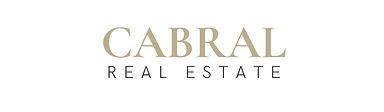What is the phrase written below 'CABRAL' in the logo?
Refer to the image and provide a concise answer in one word or phrase.

REAL ESTATE